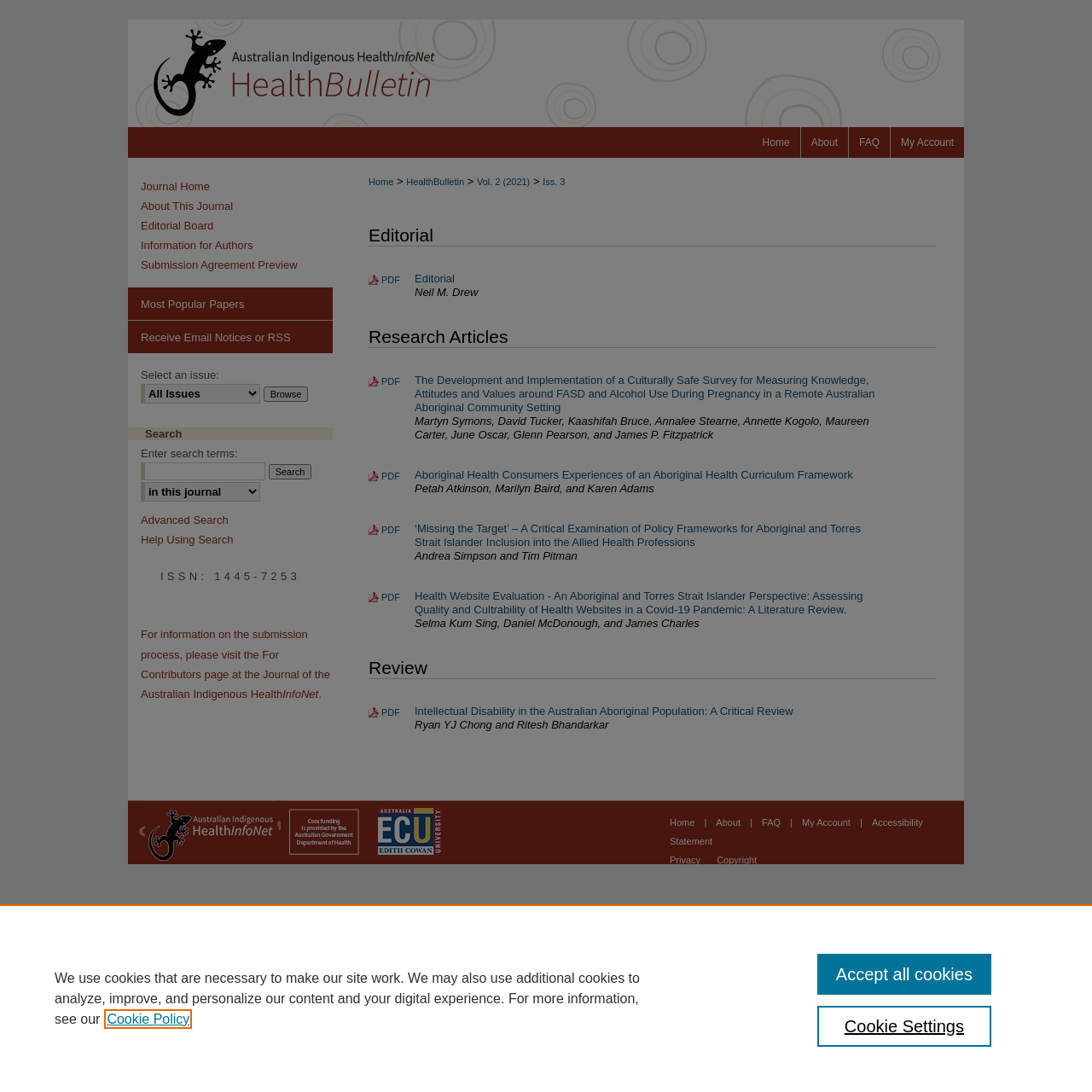Who is the author of the editorial?
Answer with a single word or short phrase according to what you see in the image.

Neil M. Drew